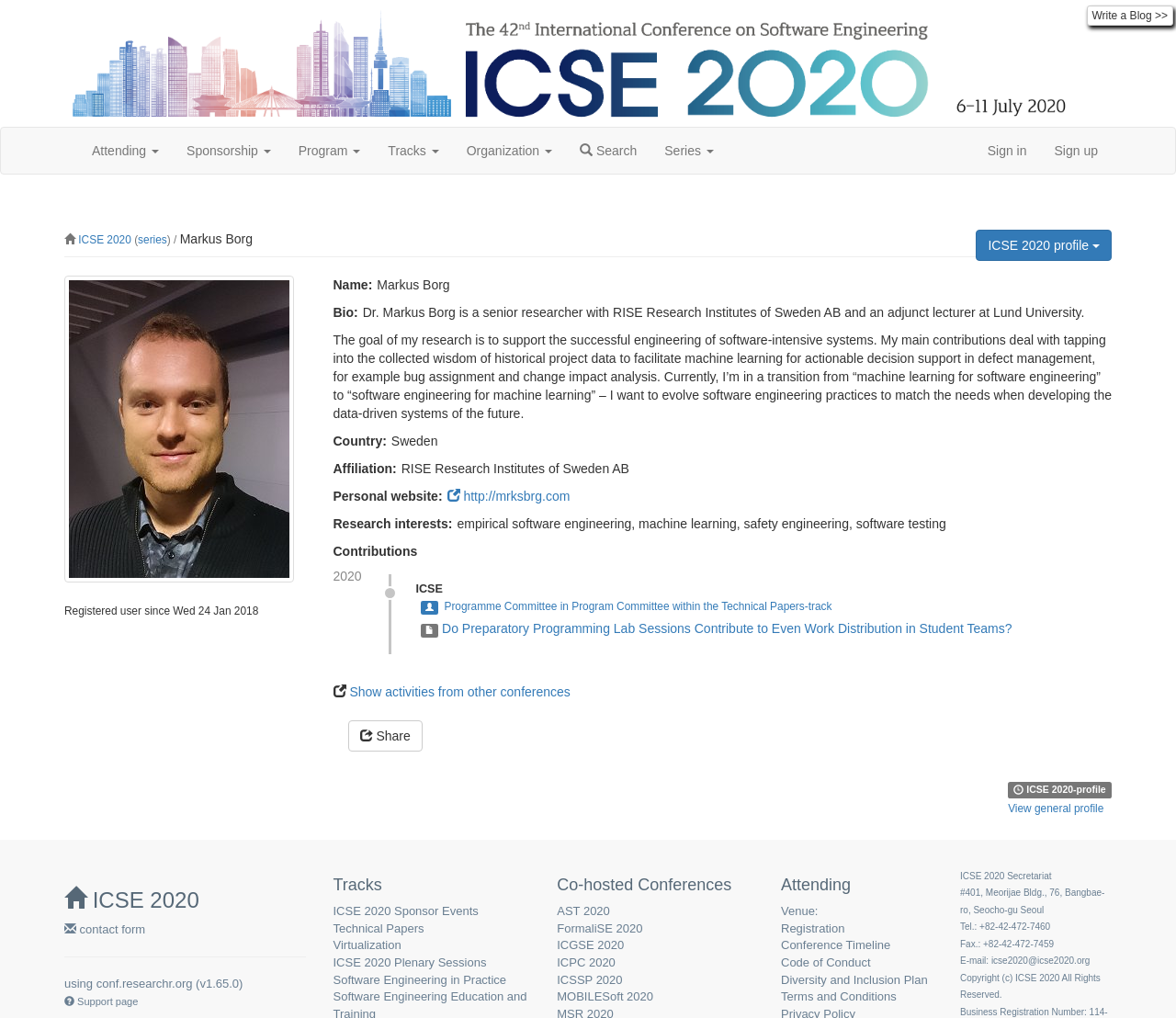Please indicate the bounding box coordinates of the element's region to be clicked to achieve the instruction: "Search". Provide the coordinates as four float numbers between 0 and 1, i.e., [left, top, right, bottom].

[0.481, 0.125, 0.553, 0.171]